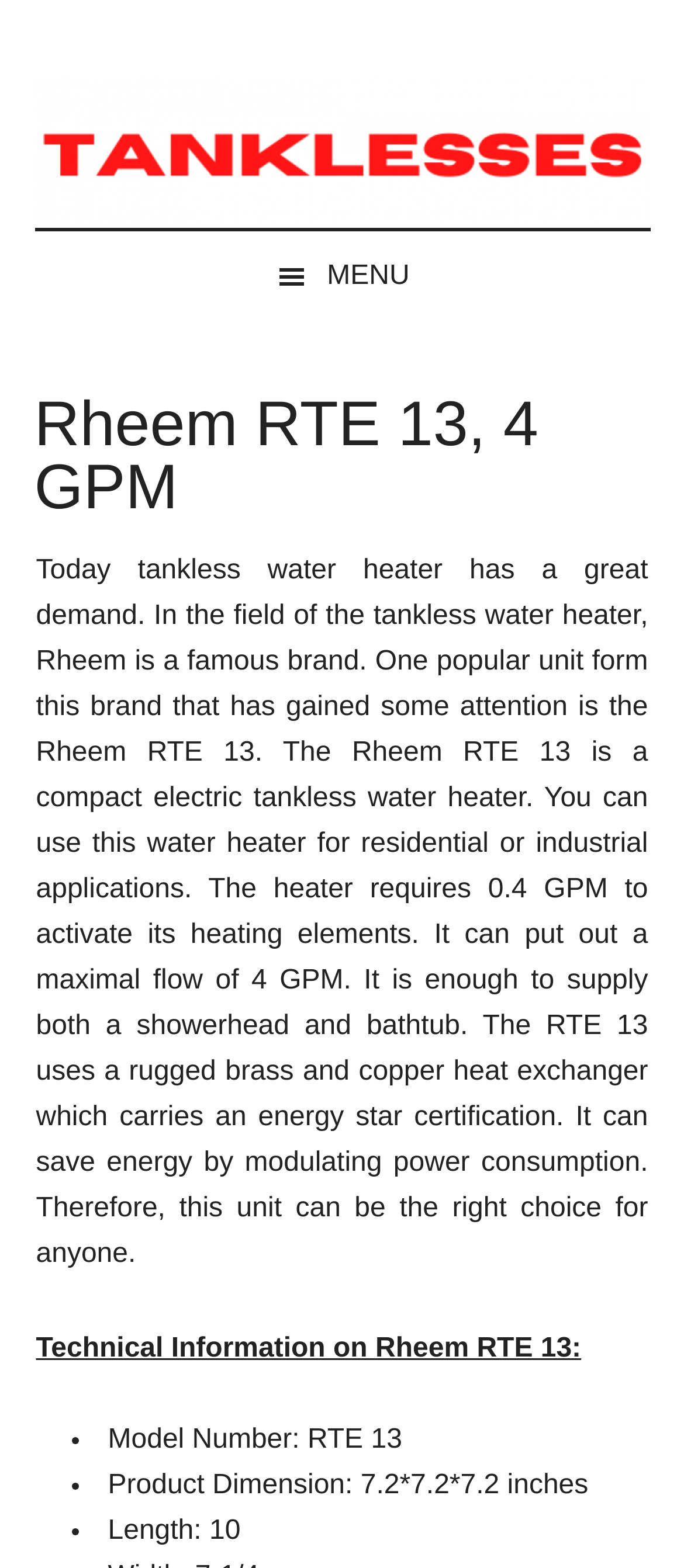Give a concise answer using one word or a phrase to the following question:
What is the maximum flow rate of the Rheem RTE 13?

4 GPM